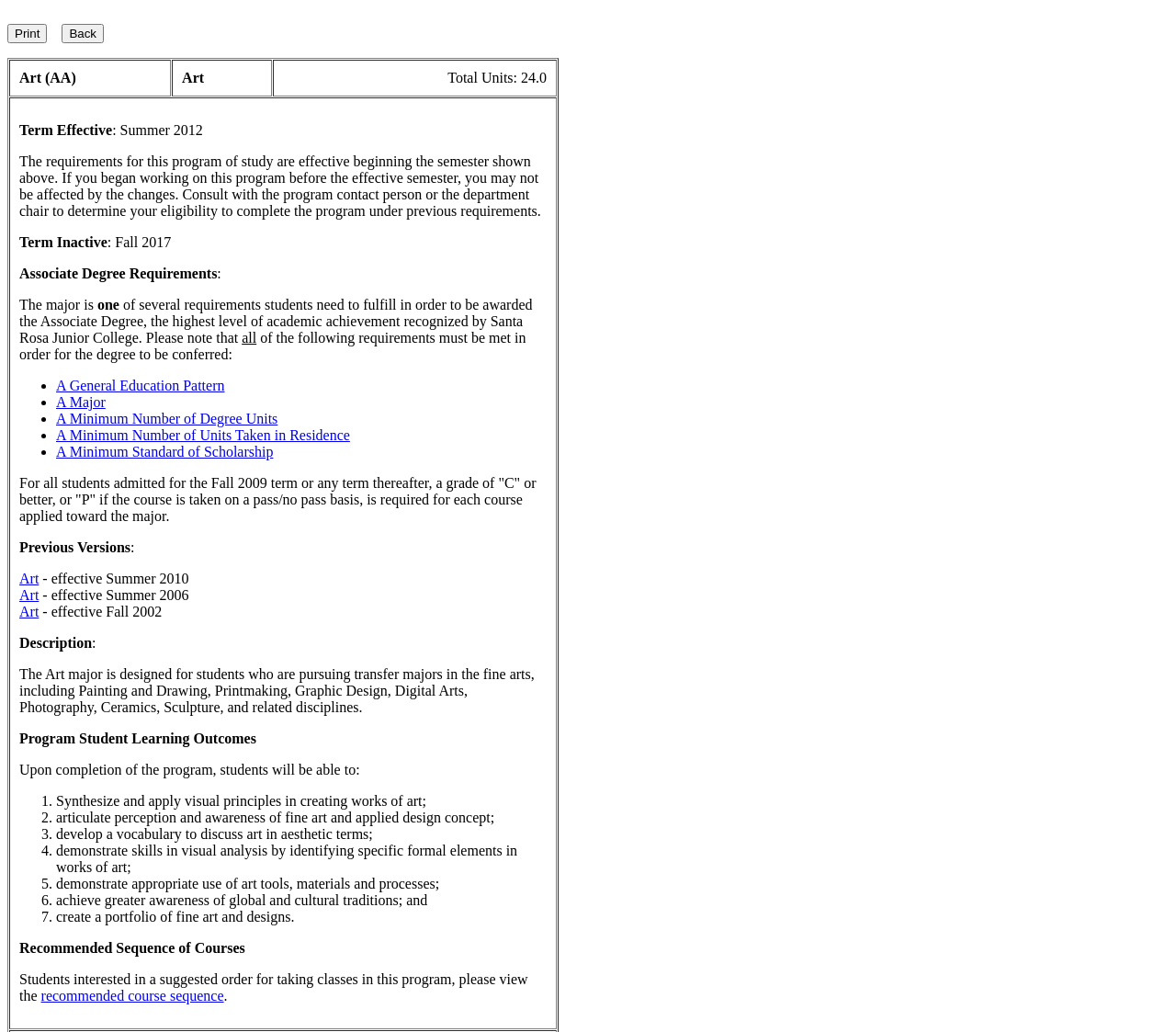Using the webpage screenshot, find the UI element described by Find Password Protected Documents. Provide the bounding box coordinates in the format (top-left x, top-left y, bottom-right x, bottom-right y), ensuring all values are floating point numbers between 0 and 1.

None